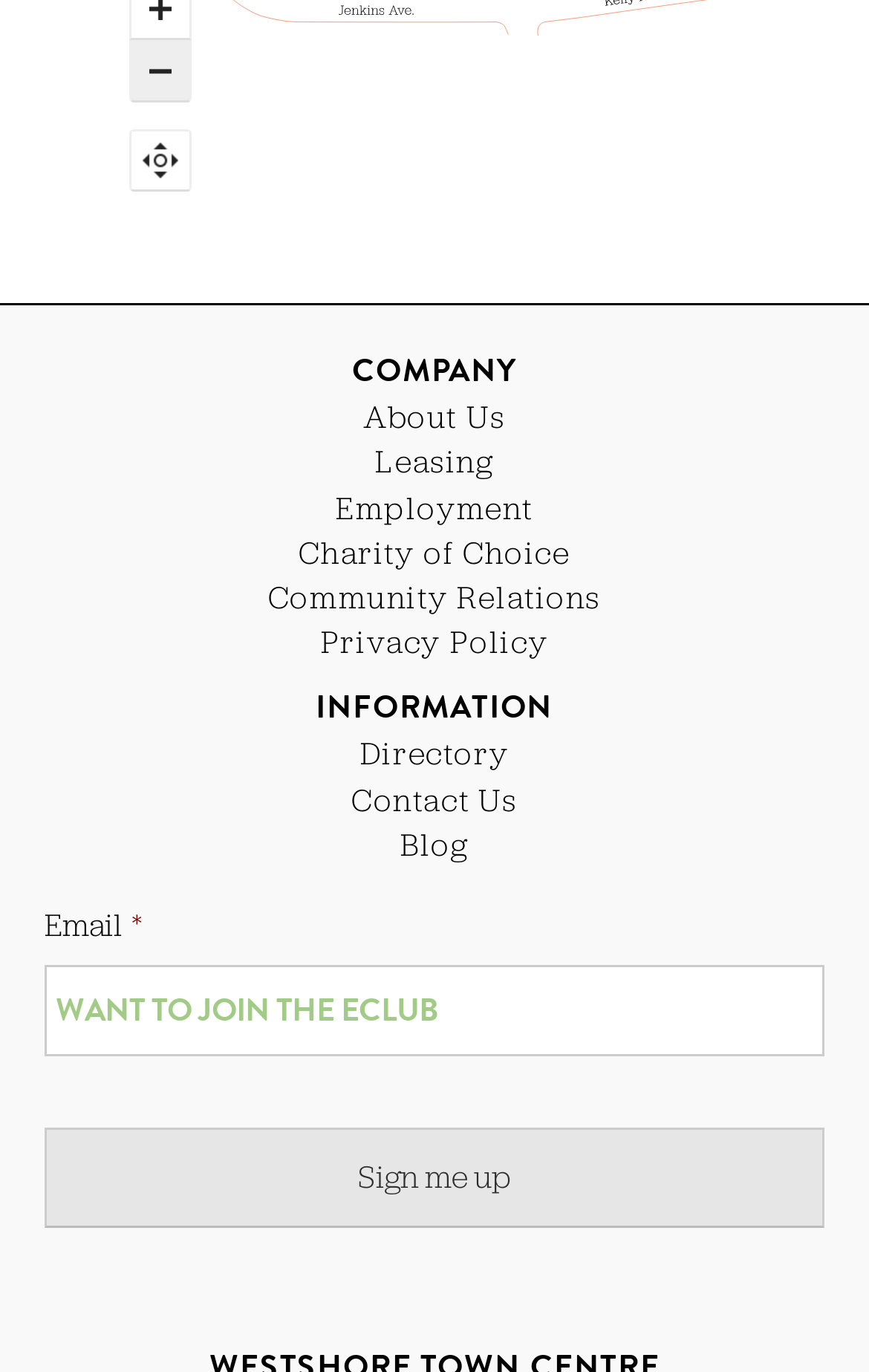What is the label of the required textbox?
Provide a detailed and well-explained answer to the question.

The label of the required textbox is 'Email*' which is indicated by a static text element and an asterisk symbol next to it.